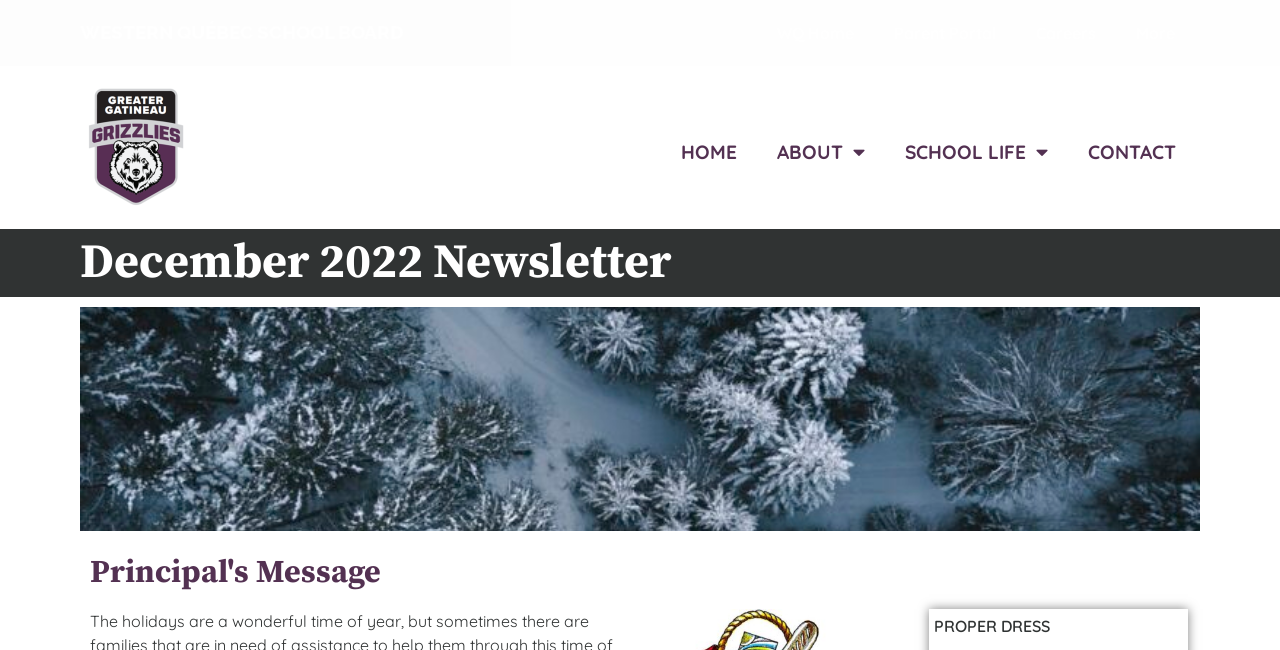Generate the text content of the main heading of the webpage.

December 2022 Newsletter